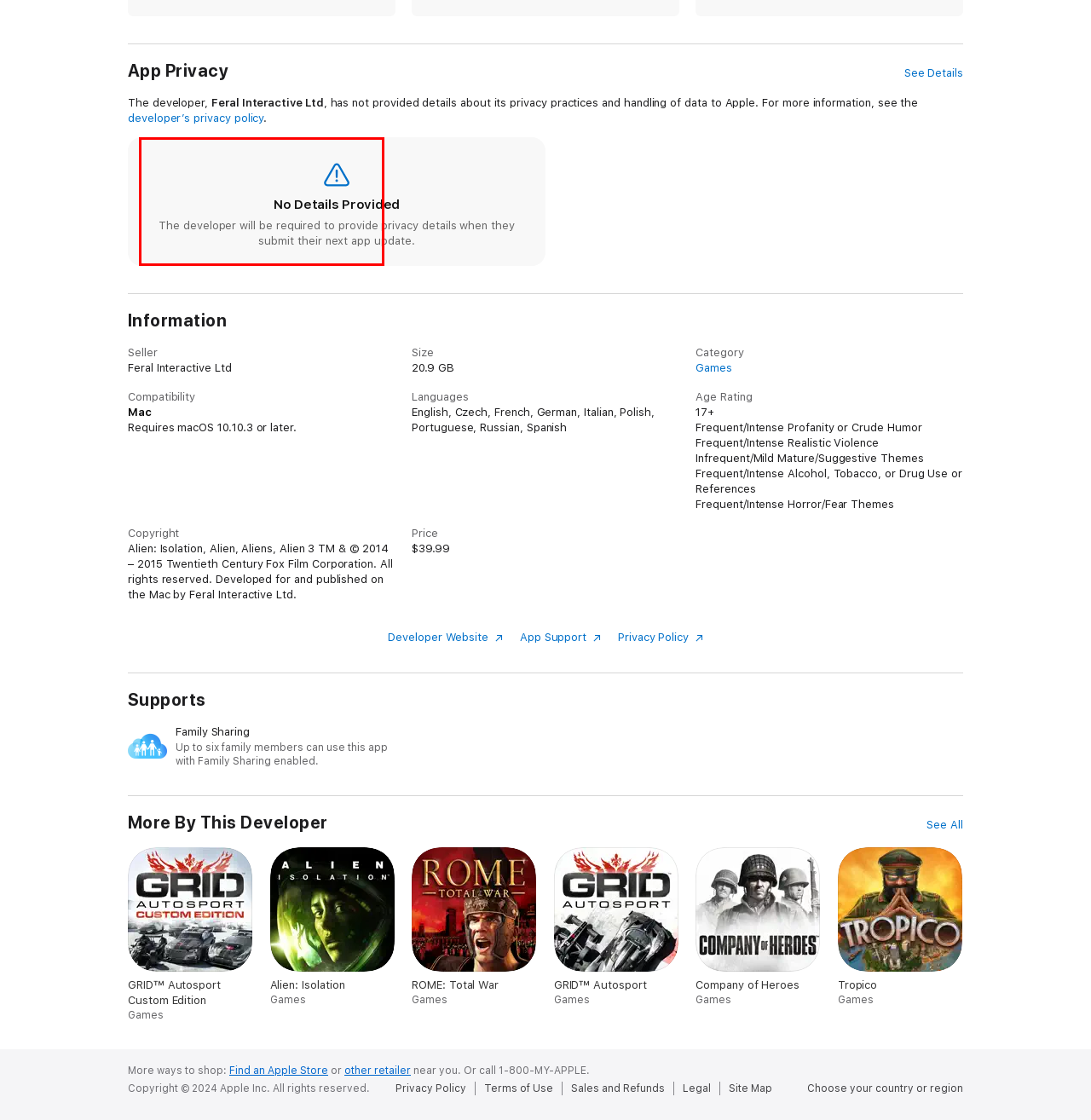Within the provided webpage screenshot, find the red rectangle bounding box and perform OCR to obtain the text content.

We are unable to provide an iOS version of the game for a macOS purchase as each platform is developed independently, with separate development costs. The same would apply if you owned an iOS version - we would not be able to provide a macOS version as the games are separate development projects and releases.